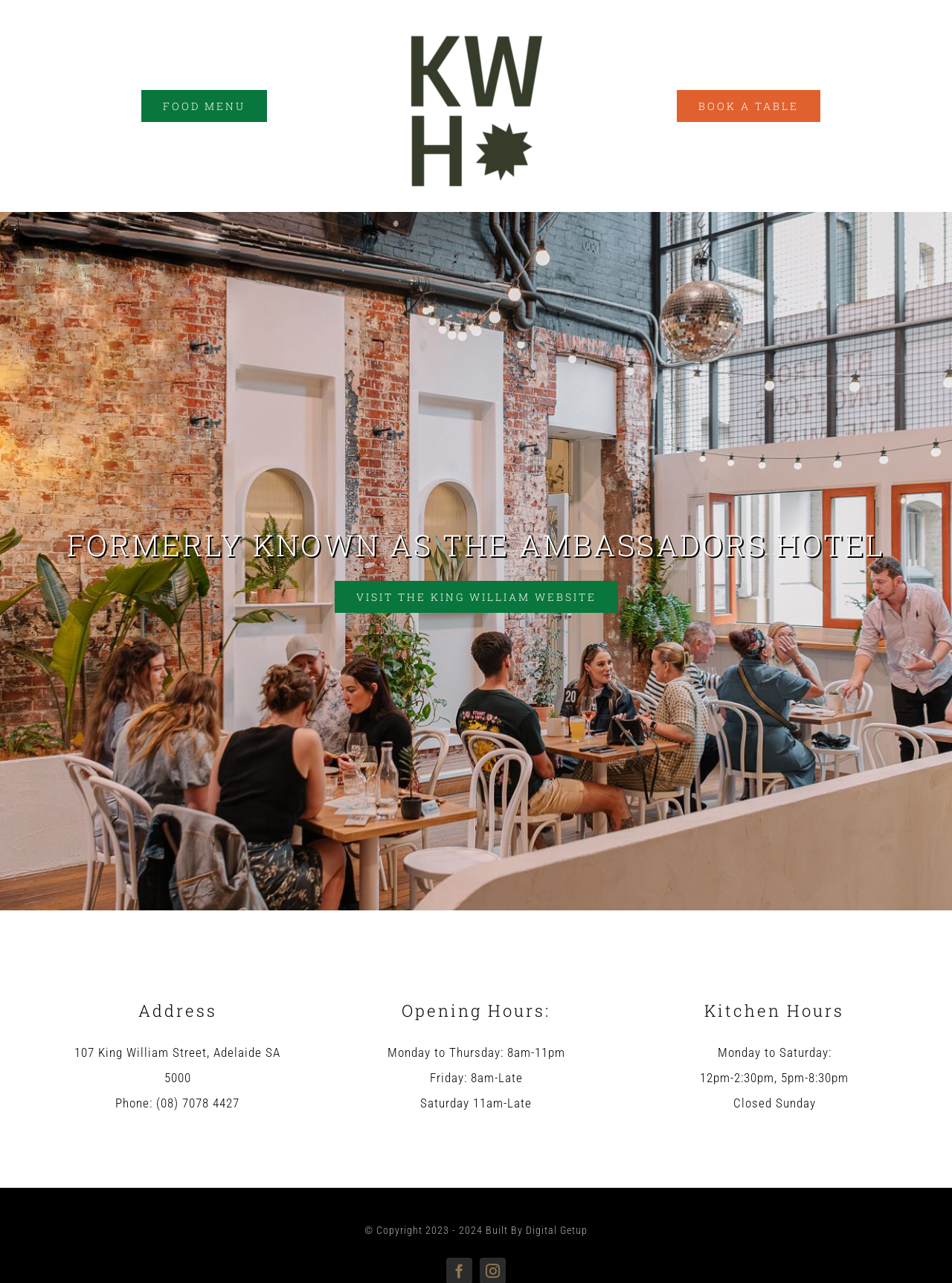Analyze the image and answer the question with as much detail as possible: 
What is the opening hour on Friday?

I found the opening hour on Friday by looking at the 'Opening Hours' heading and the static text below it, which provides the hours for each day of the week, including Friday.